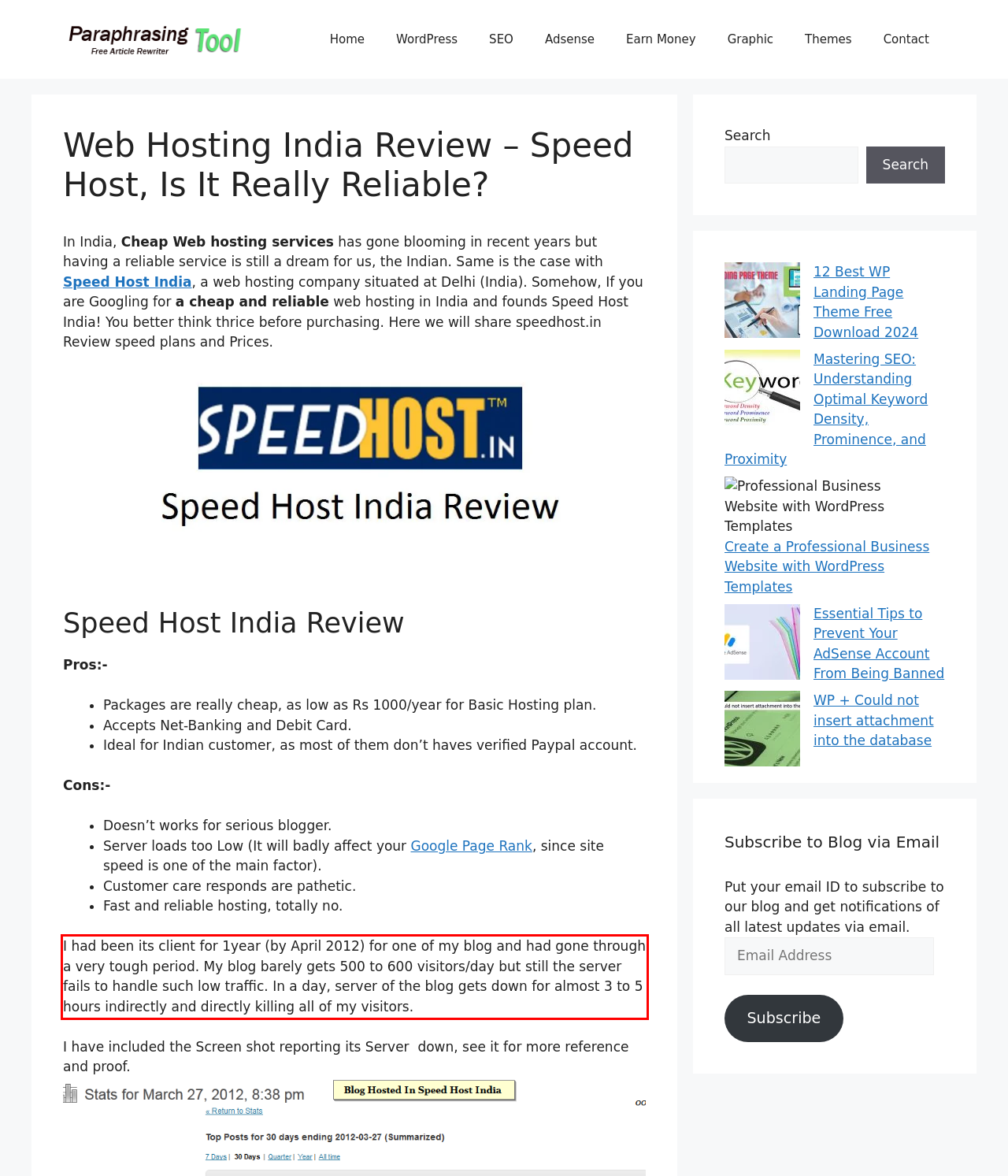Please identify and extract the text from the UI element that is surrounded by a red bounding box in the provided webpage screenshot.

I had been its client for 1year (by April 2012) for one of my blog and had gone through a very tough period. My blog barely gets 500 to 600 visitors/day but still the server fails to handle such low traffic. In a day, server of the blog gets down for almost 3 to 5 hours indirectly and directly killing all of my visitors.